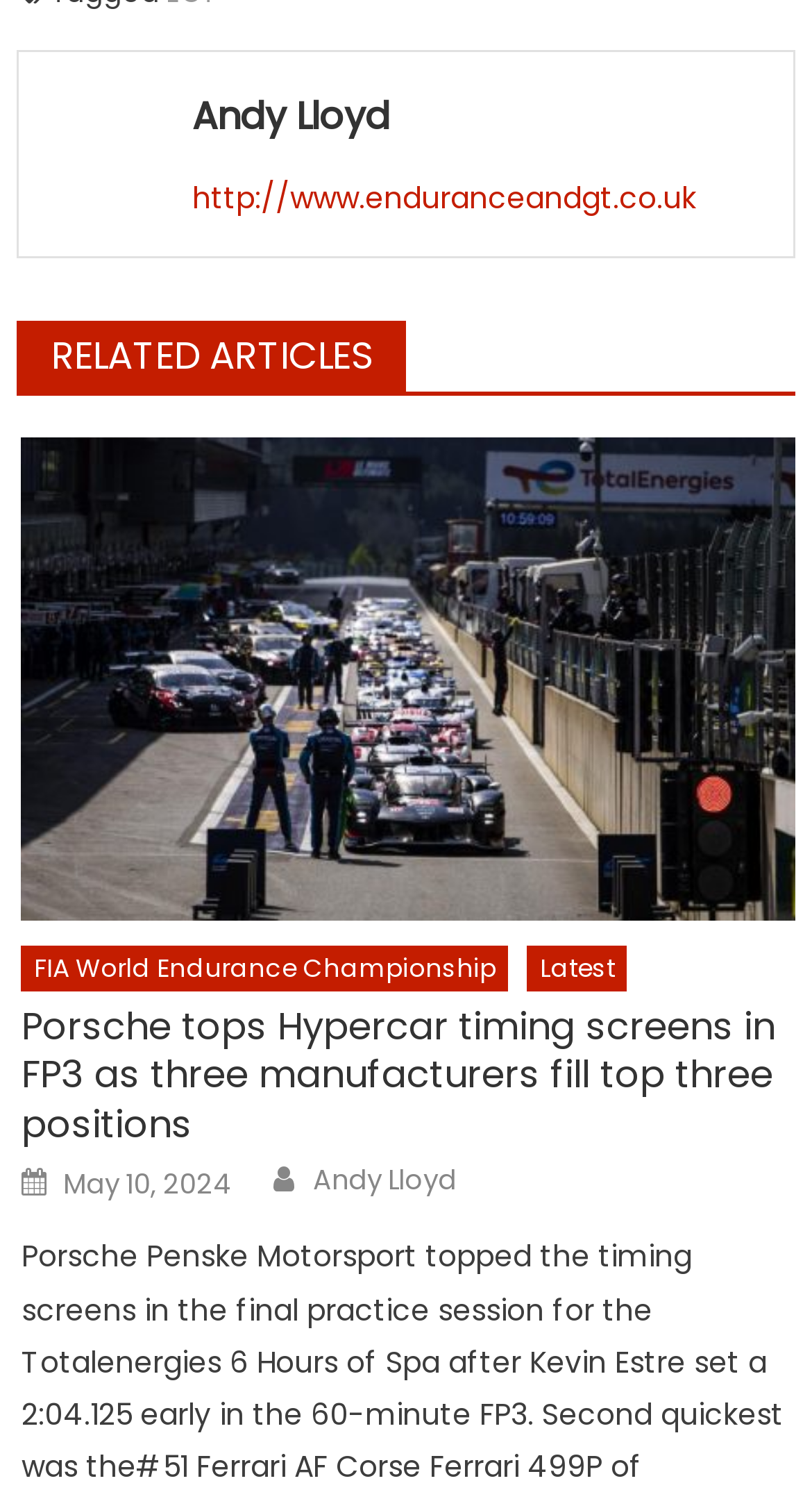How many related articles are there?
Provide an in-depth answer to the question, covering all aspects.

I found the 'RELATED ARTICLES' heading, which suggests that there are related articles on the page. At least one related article is visible, with the title 'Porsche tops Hypercar timing screens in FP3 as three manufacturers fill top three positions'.